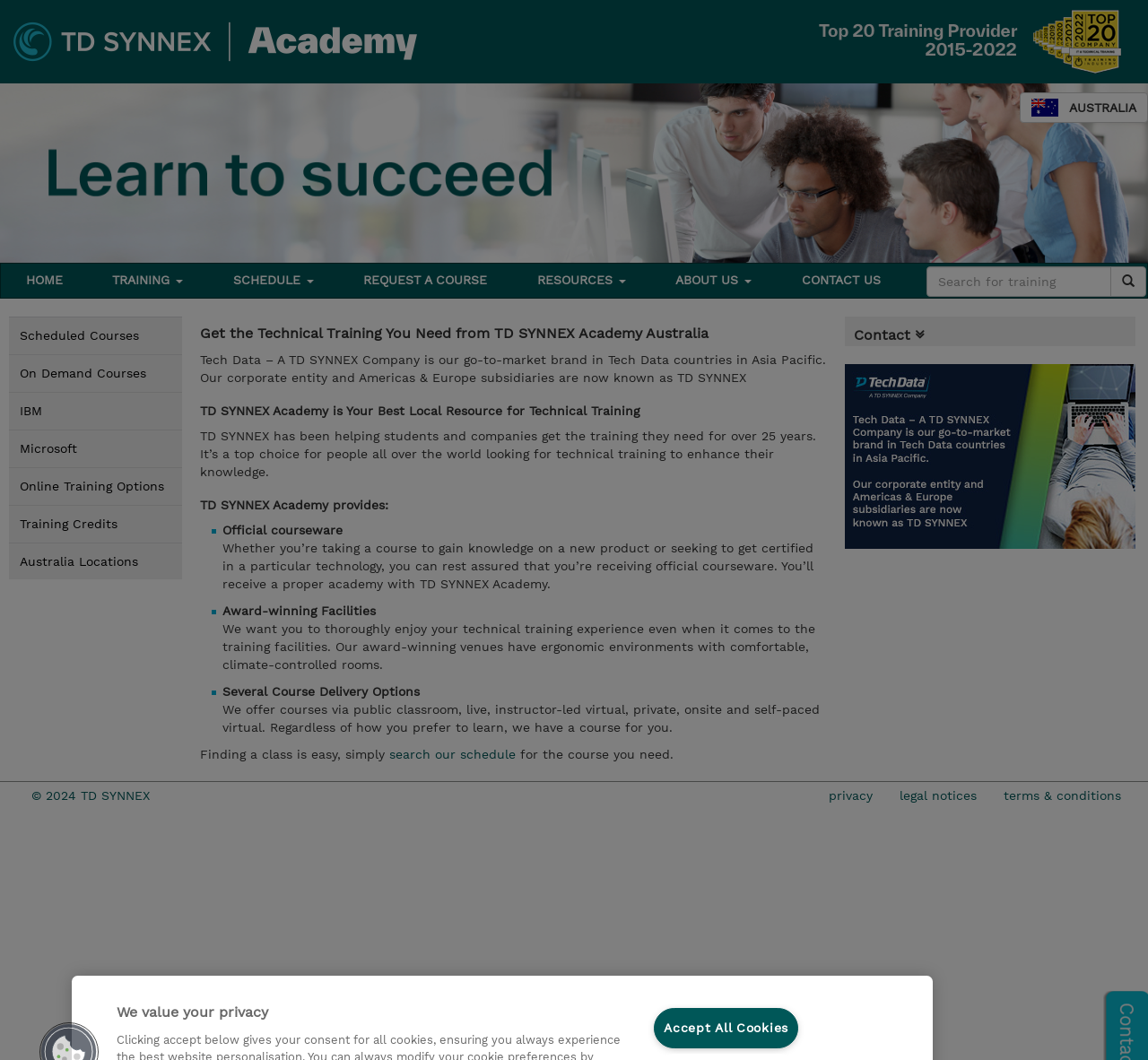Provide a short answer using a single word or phrase for the following question: 
What is the contact information for TD SYNNEX Academy?

Contact button